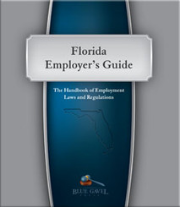Give a meticulous account of what the image depicts.

The image showcases the cover of the "Florida Employer's Guide," a comprehensive resource designed to assist employers in navigating employment laws and regulations in Florida. The guide is presented in a visually appealing design, featuring the outline of the state of Florida in a lighter shade against a deep blue background. Prominently displayed at the top is the title "Florida Employer's Guide," accompanied by a subtitle that reads, "The Handbook of Employment Laws and Regulations." This resource aims to provide essential information on various legal requirements that employers must adhere to, making it an invaluable tool for compliance and best practices in employment management.